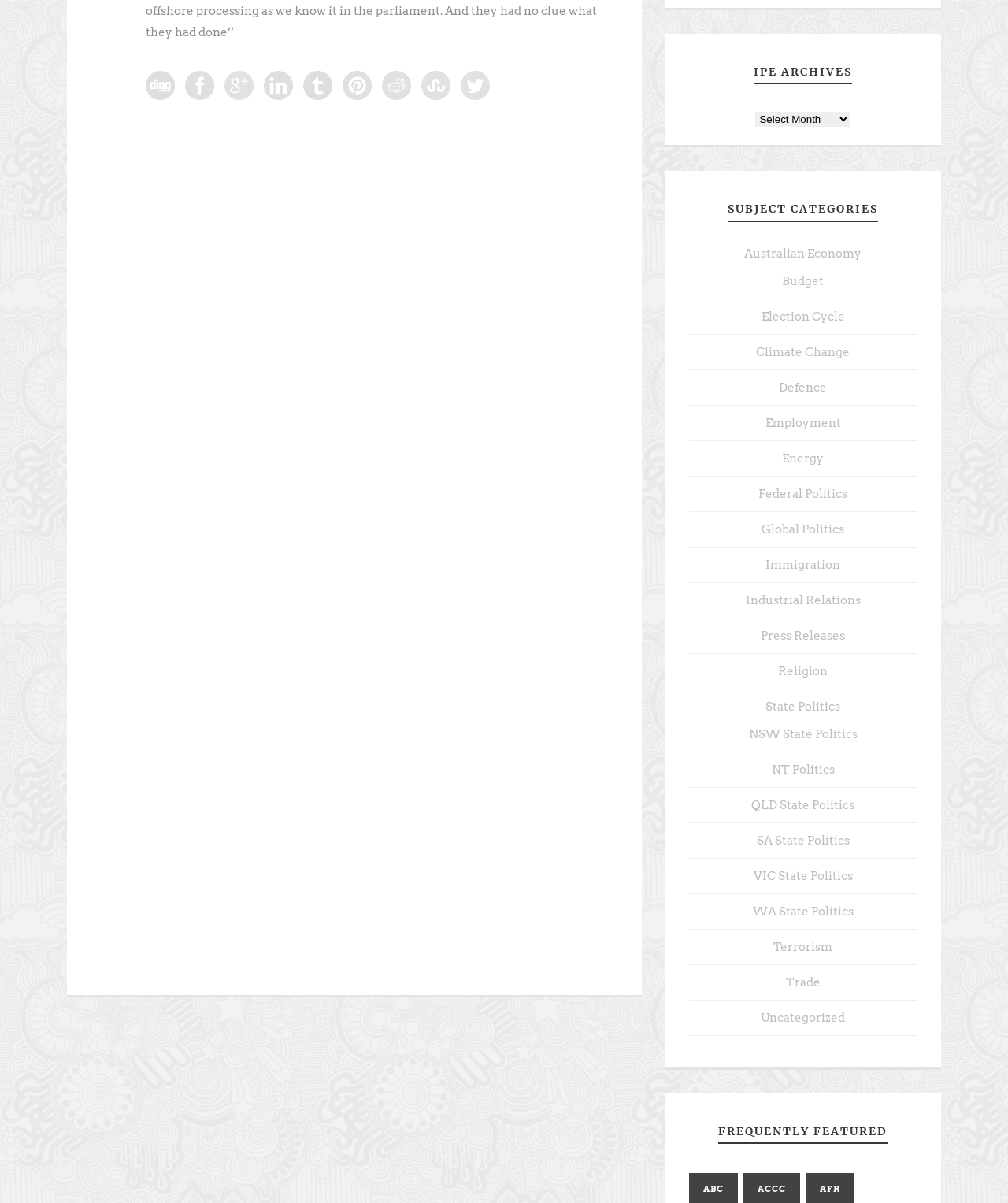What is the date of the first article?
Answer the question with just one word or phrase using the image.

JAN 2019